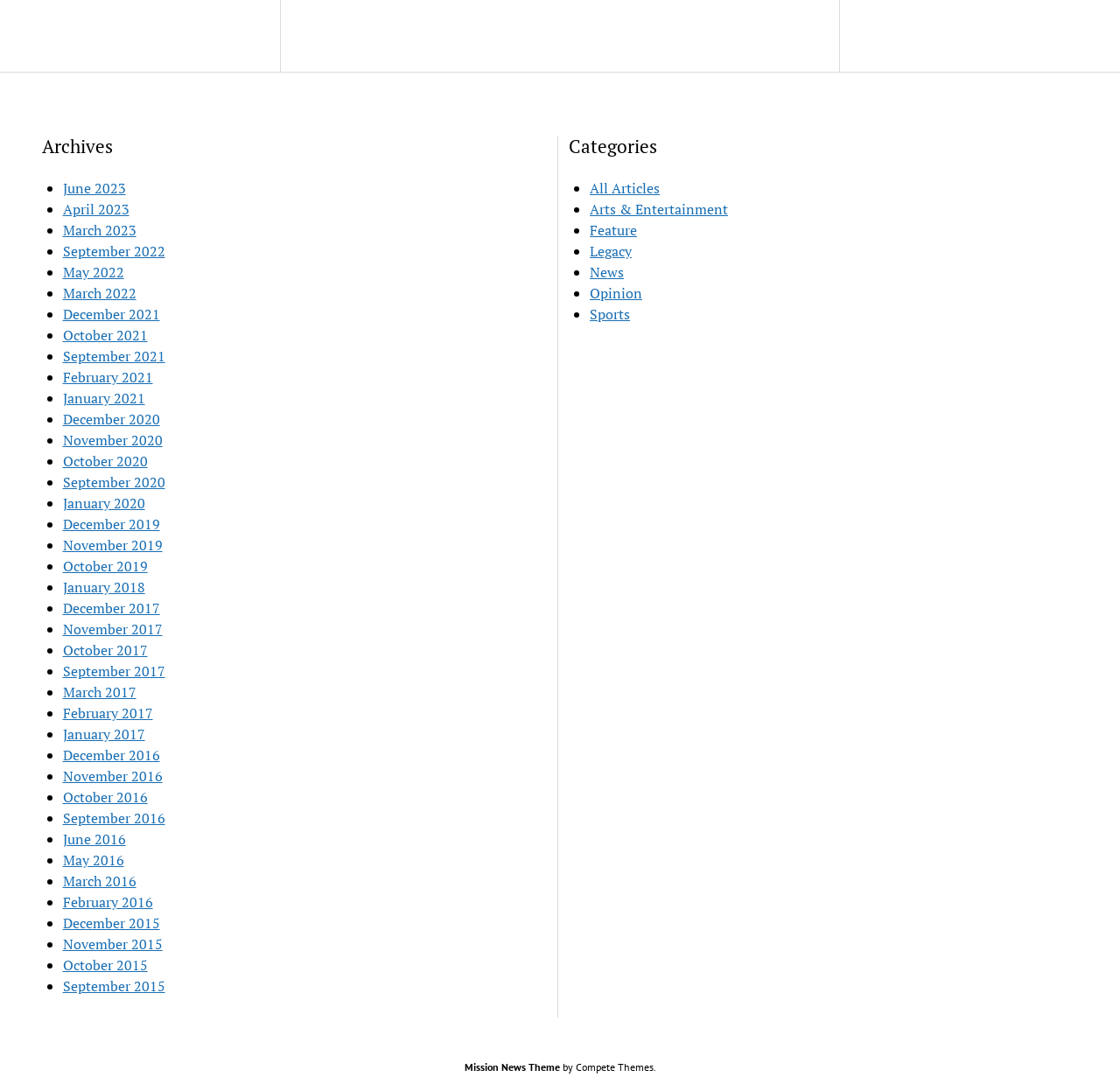Indicate the bounding box coordinates of the clickable region to achieve the following instruction: "visit September 2022."

[0.056, 0.221, 0.147, 0.239]